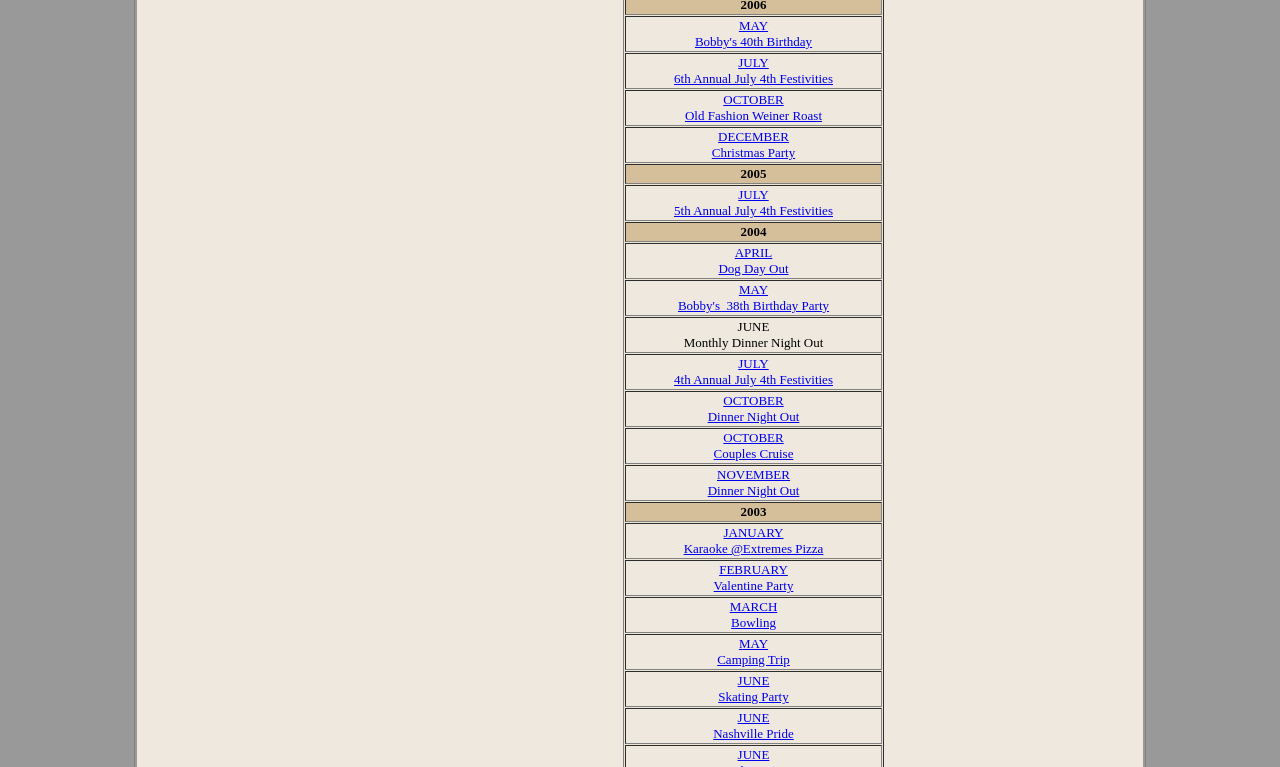How many events are listed for July?
Answer the question with a detailed and thorough explanation.

Upon reviewing the webpage, I counted three events listed for July: 'JULY 6th Annual July 4th Festivities', 'JULY 5th Annual July 4th Festivities', and 'JULY 4th Annual July 4th Festivities'.